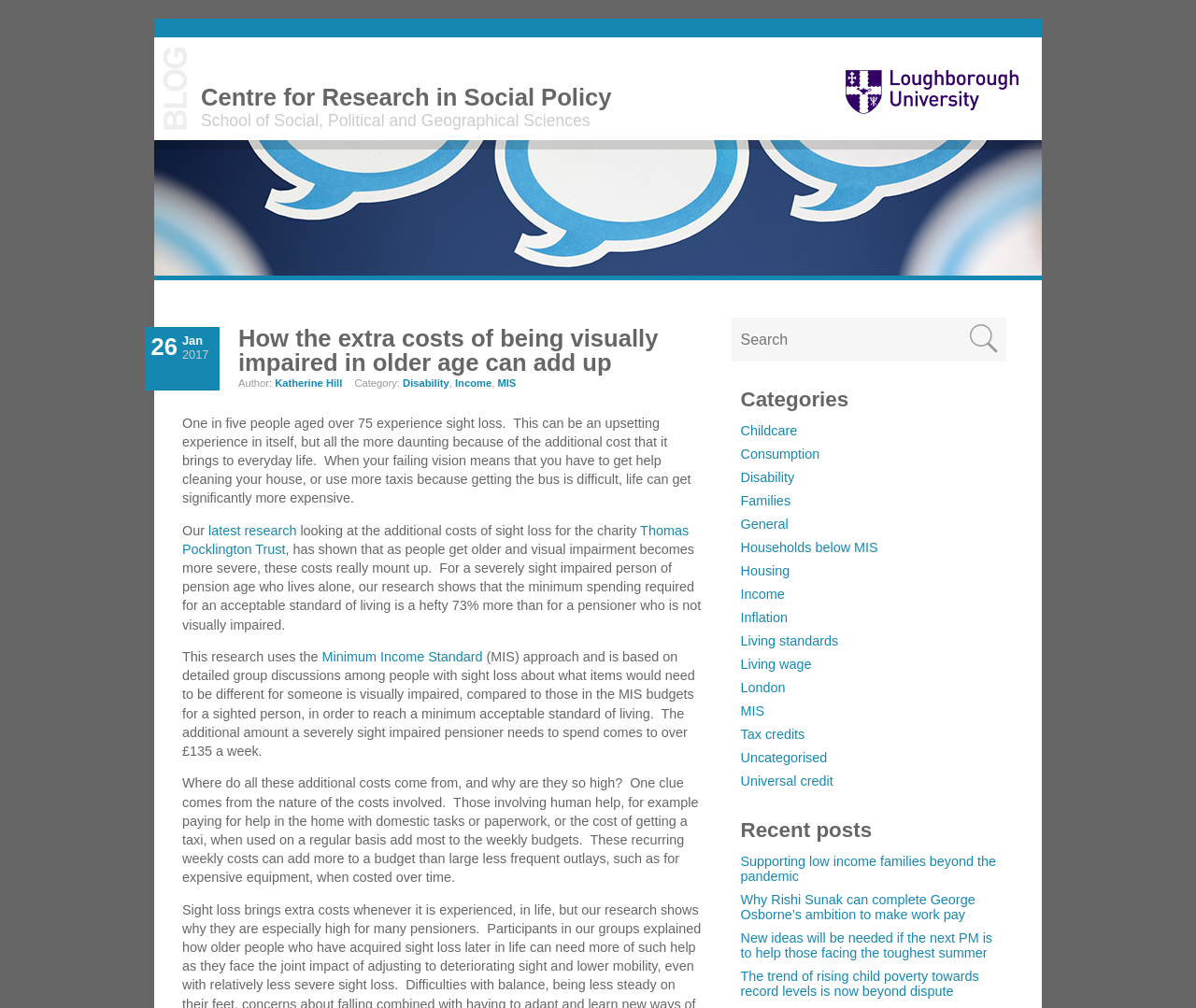What is the charity mentioned in the blog post?
Refer to the image and provide a concise answer in one word or phrase.

Thomas Pocklington Trust